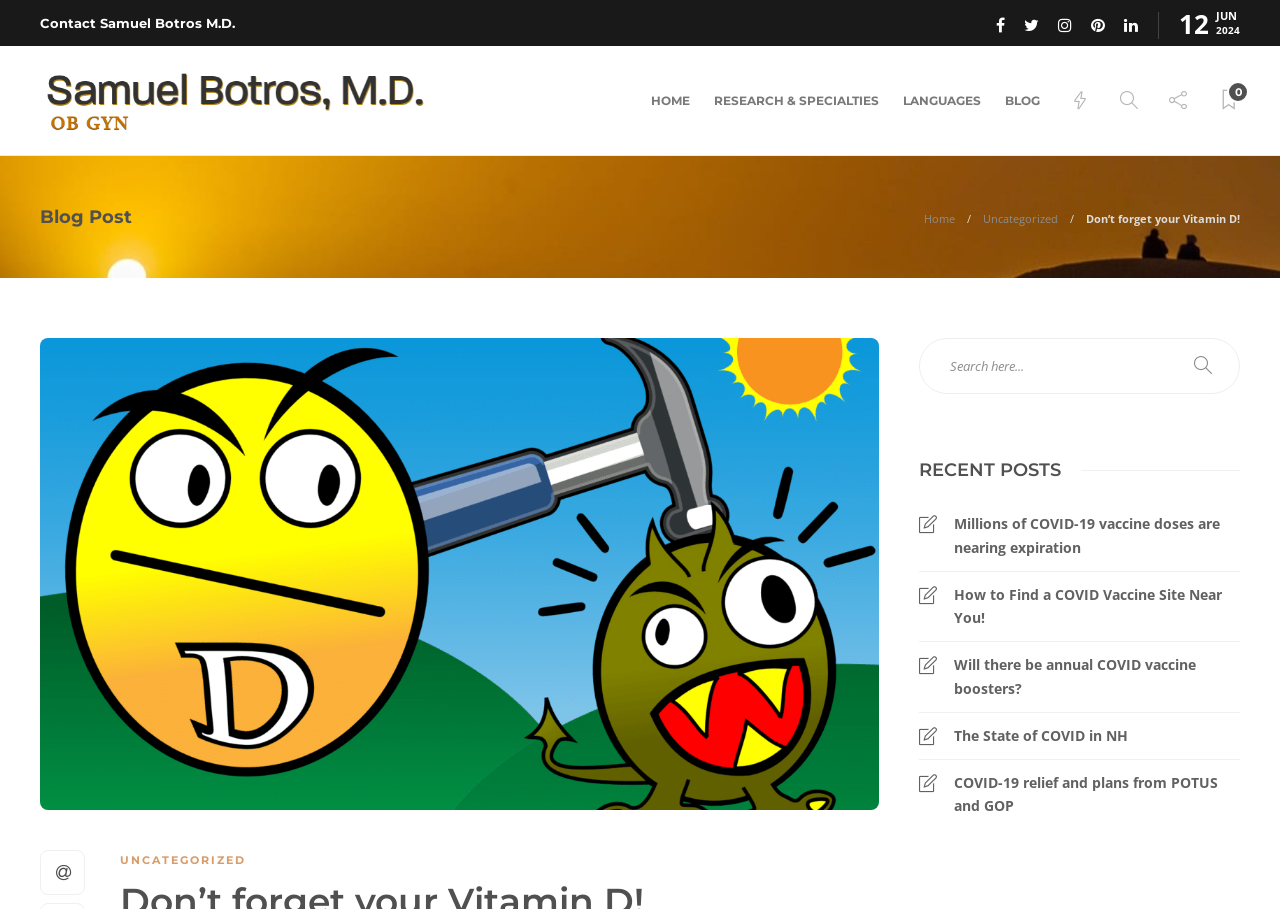How many social media links are there? Please answer the question using a single word or phrase based on the image.

5